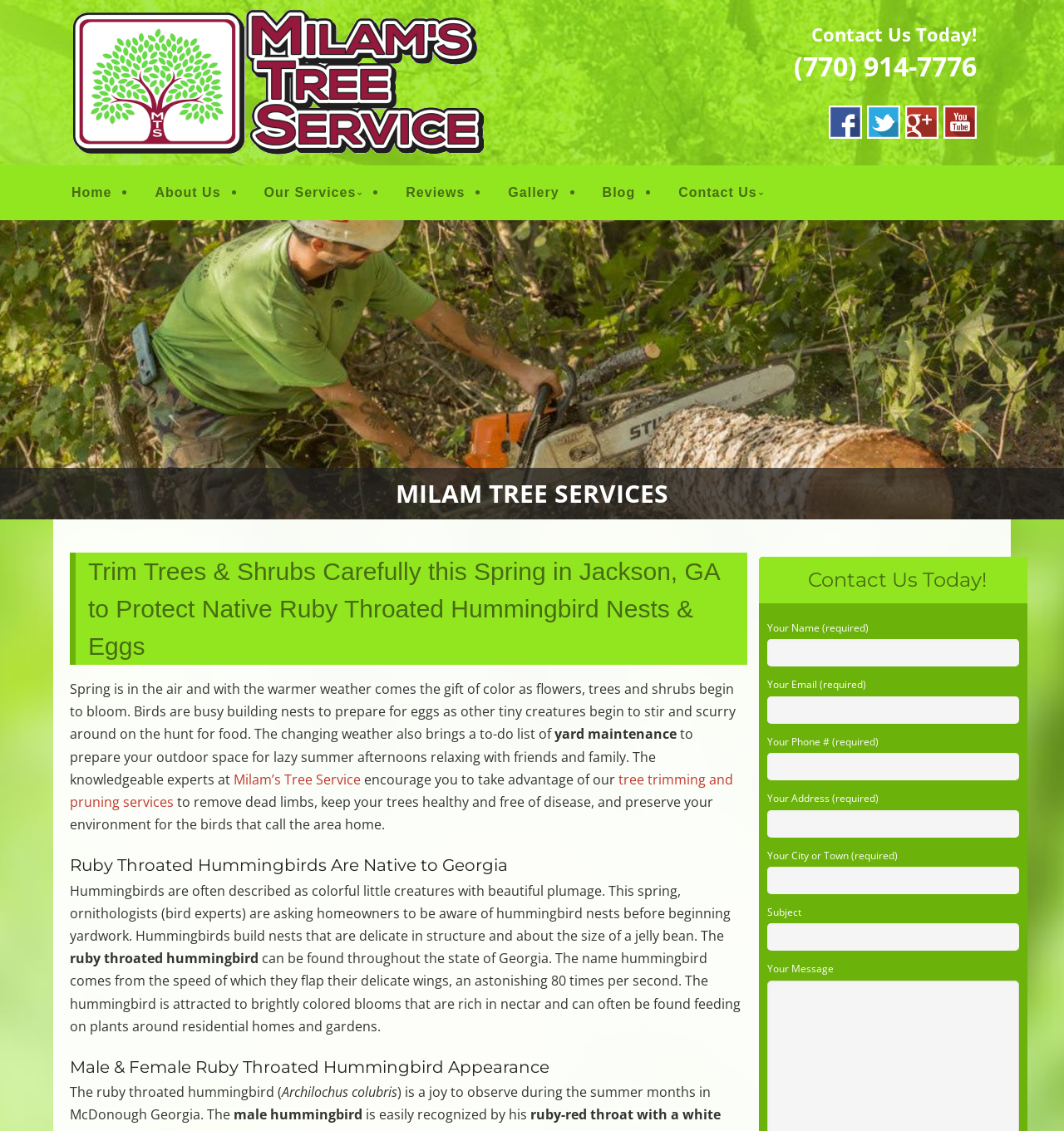Refer to the image and provide a thorough answer to this question:
What is the name of the hummingbird species native to Georgia?

The webpage mentions that the ruby throated hummingbird is a species native to Georgia, and provides information about its appearance, behavior, and habitat.